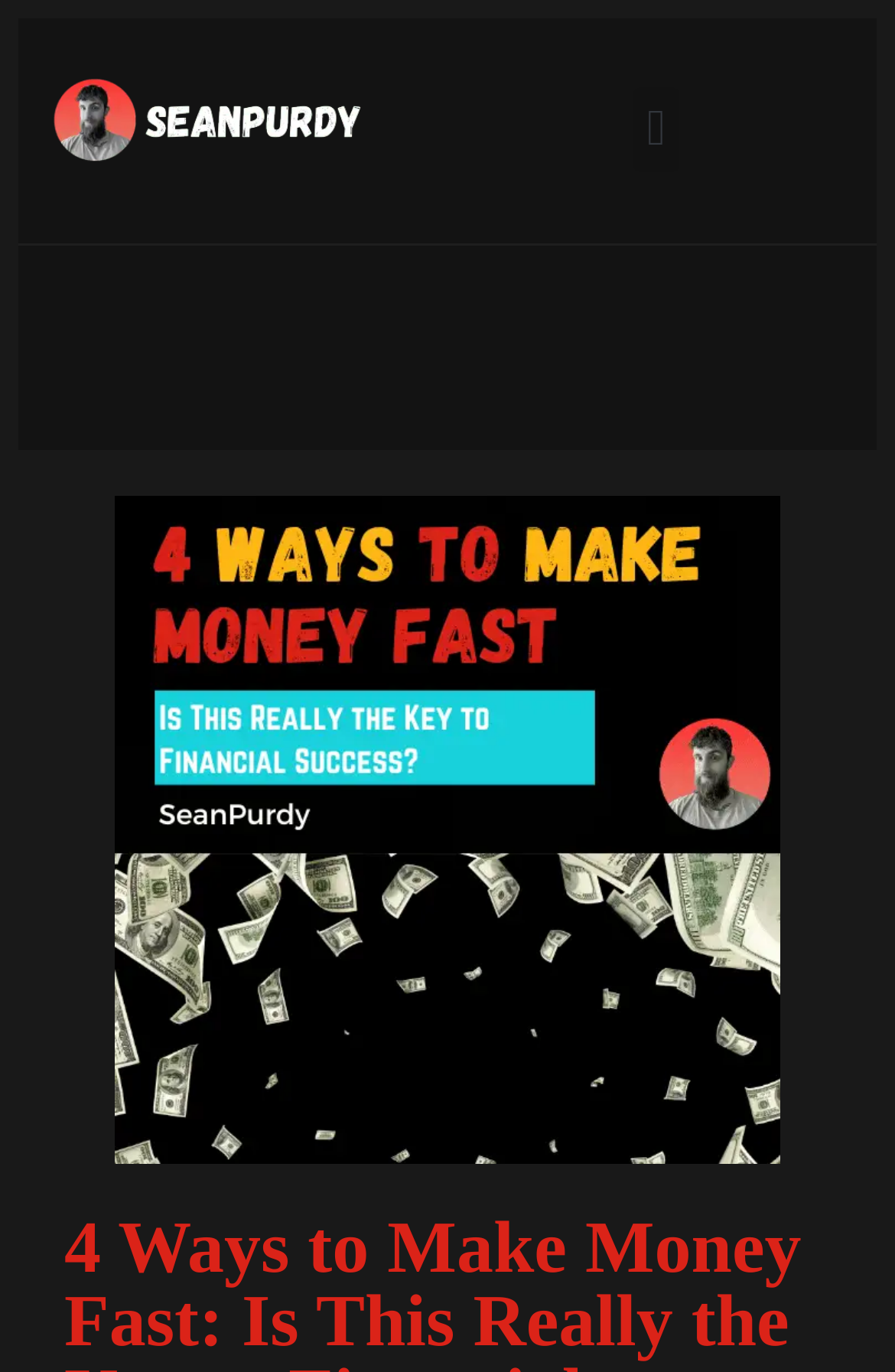Determine the bounding box coordinates for the HTML element described here: "Menu".

[0.709, 0.063, 0.758, 0.125]